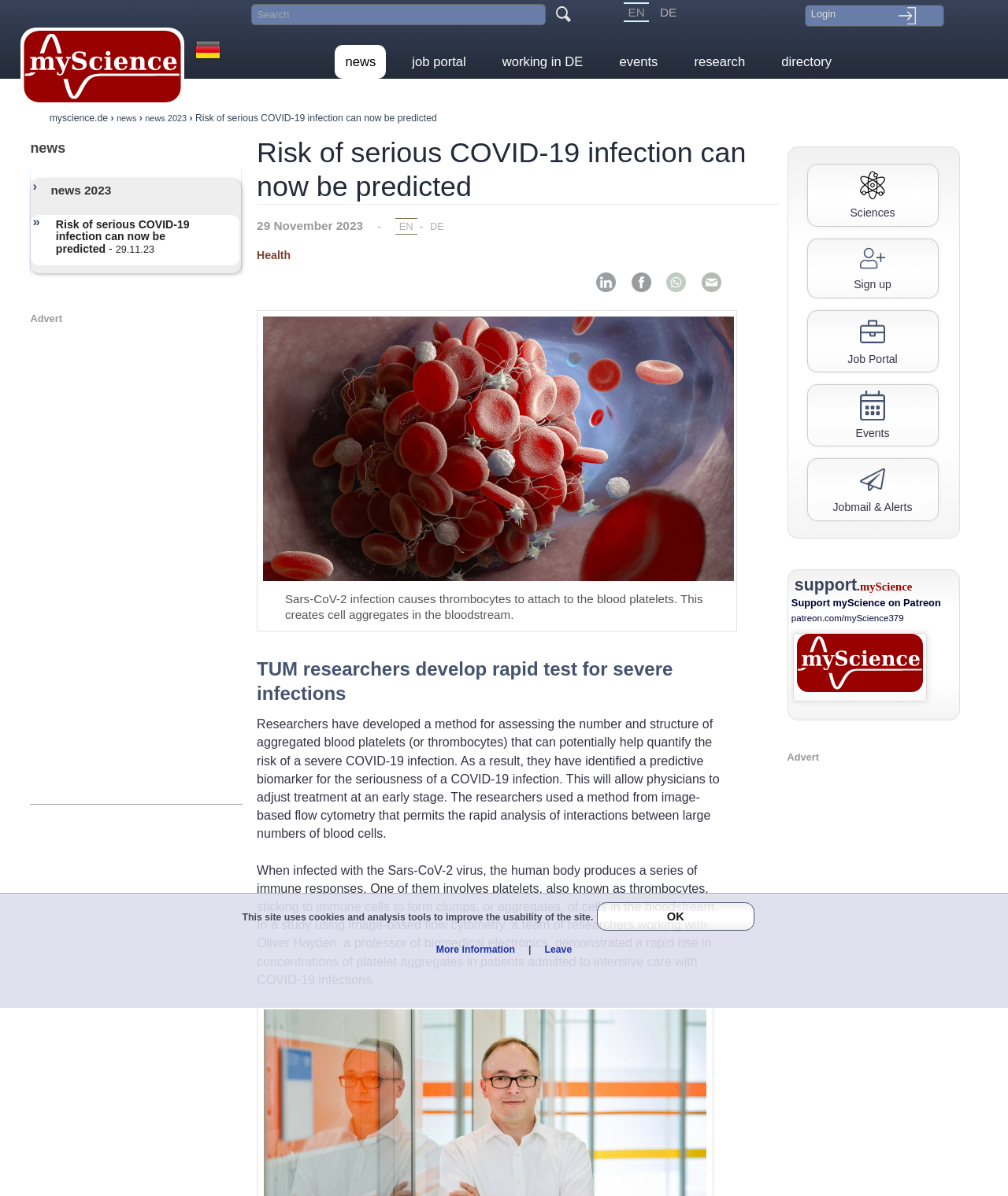What is the purpose of the image-based flow cytometry method?
Please provide a detailed and thorough answer to the question.

The purpose of the image-based flow cytometry method can be determined by reading the text that describes the method. According to the text, the method permits the rapid analysis of interactions between large numbers of blood cells, which suggests that its purpose is to quickly analyze the interactions between blood cells.